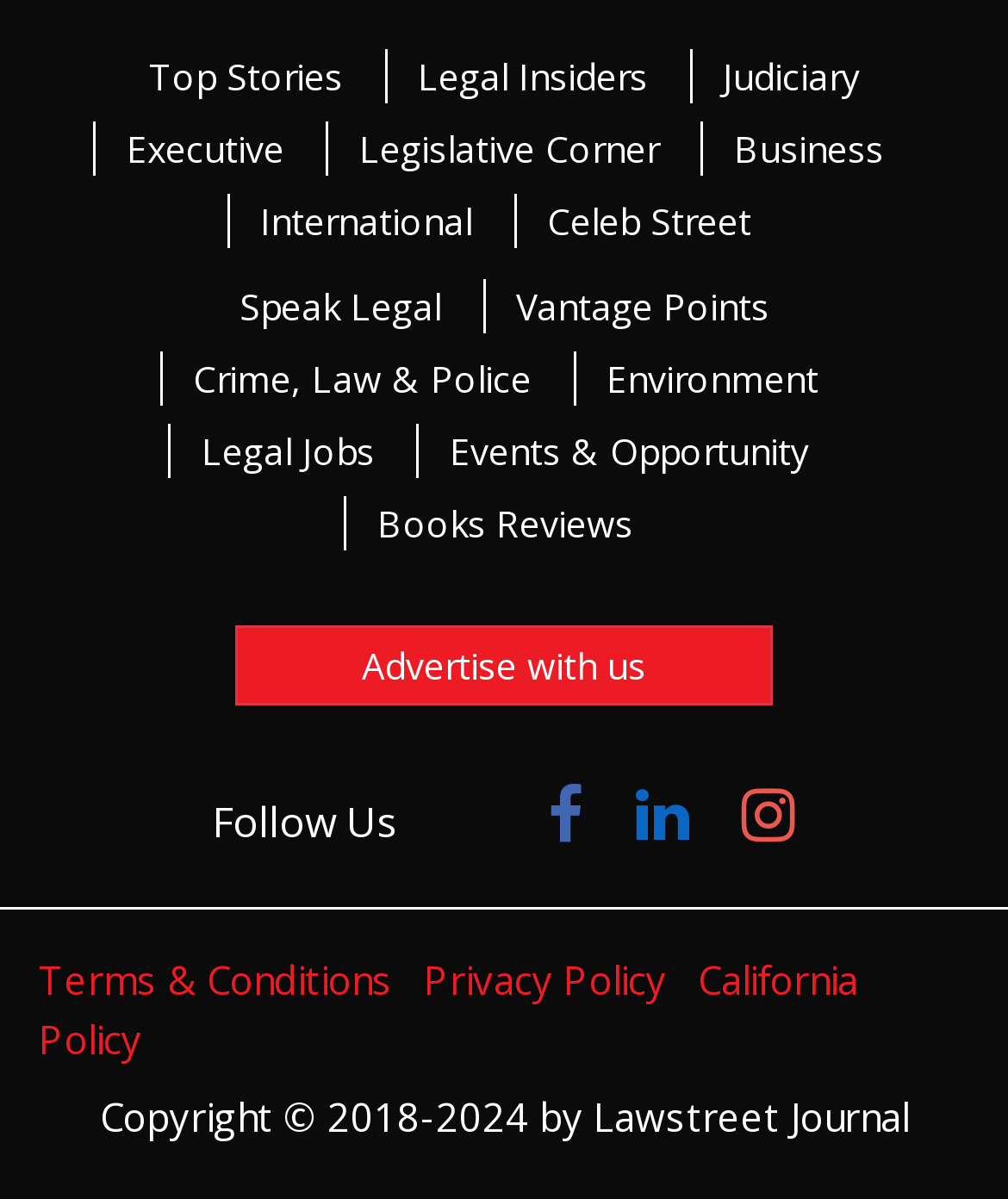Please identify the coordinates of the bounding box that should be clicked to fulfill this instruction: "Explore Business news".

[0.695, 0.1, 0.908, 0.146]